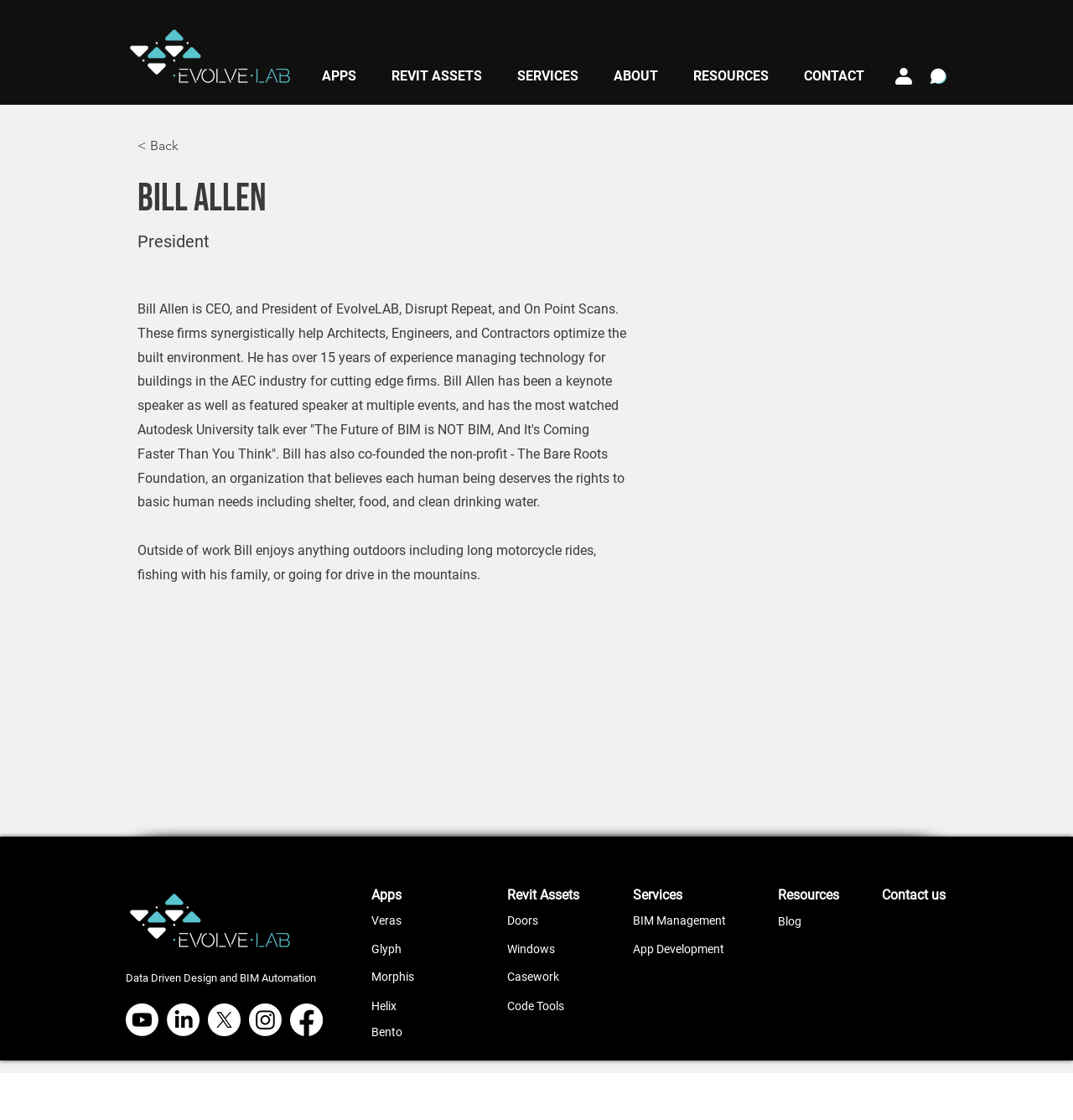Please identify the bounding box coordinates for the region that you need to click to follow this instruction: "Visit the 'VP Creative Agency' website".

[0.784, 0.985, 0.87, 0.996]